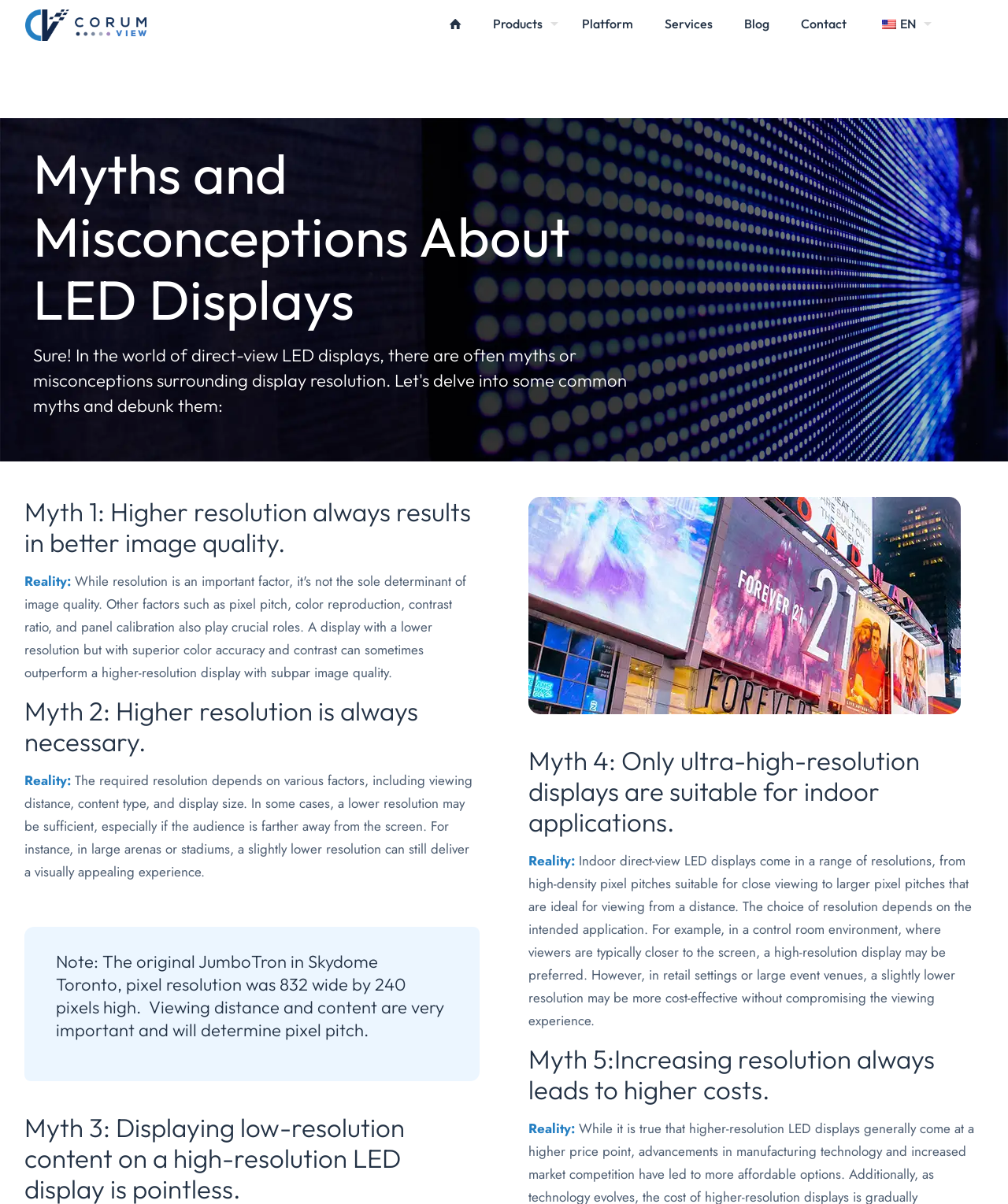Locate the bounding box coordinates of the clickable area to execute the instruction: "Read the Russian-language online magazine". Provide the coordinates as four float numbers between 0 and 1, represented as [left, top, right, bottom].

None